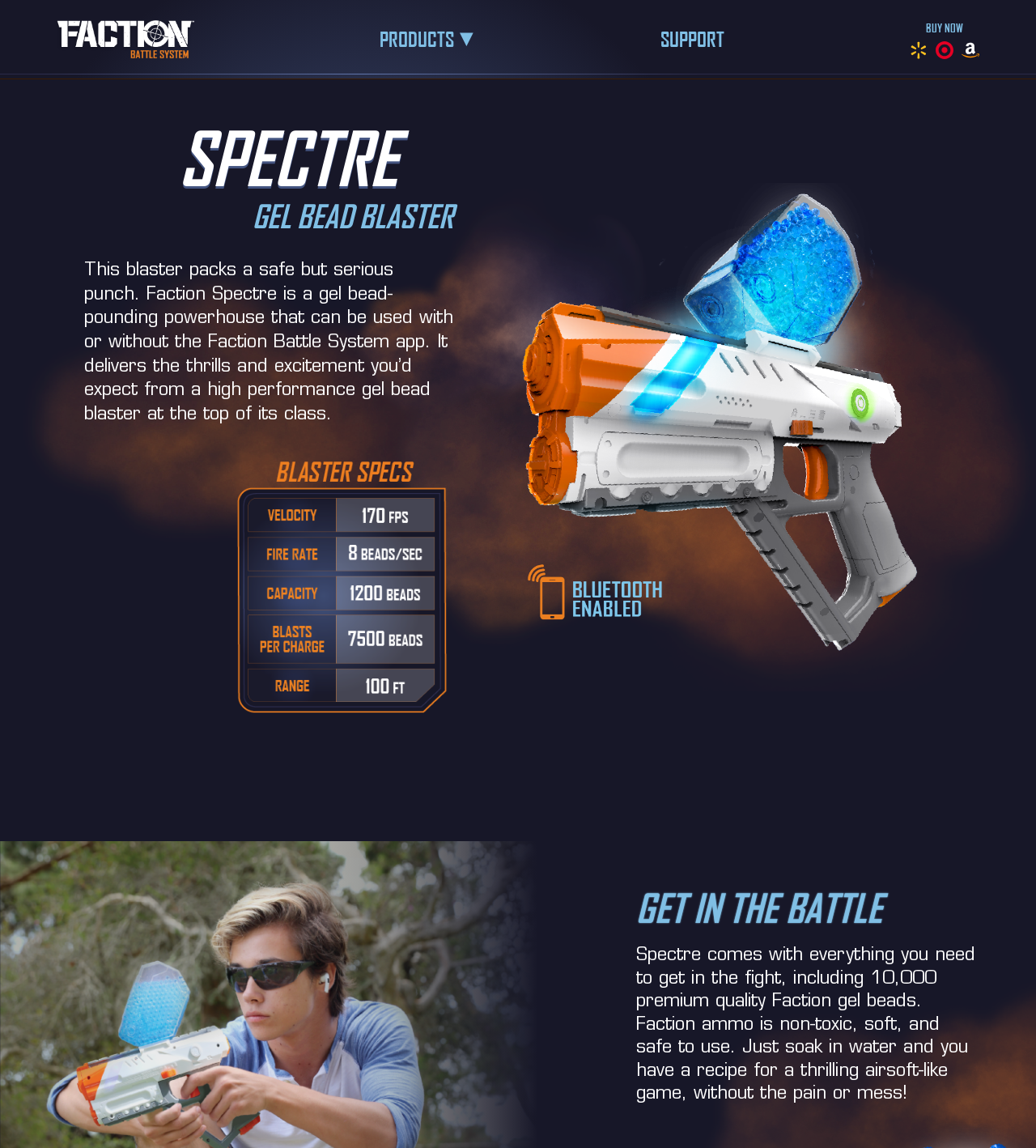From the webpage screenshot, predict the bounding box coordinates (top-left x, top-left y, bottom-right x, bottom-right y) for the UI element described here: parent_node: PRODUCTS

[0.055, 0.018, 0.188, 0.051]